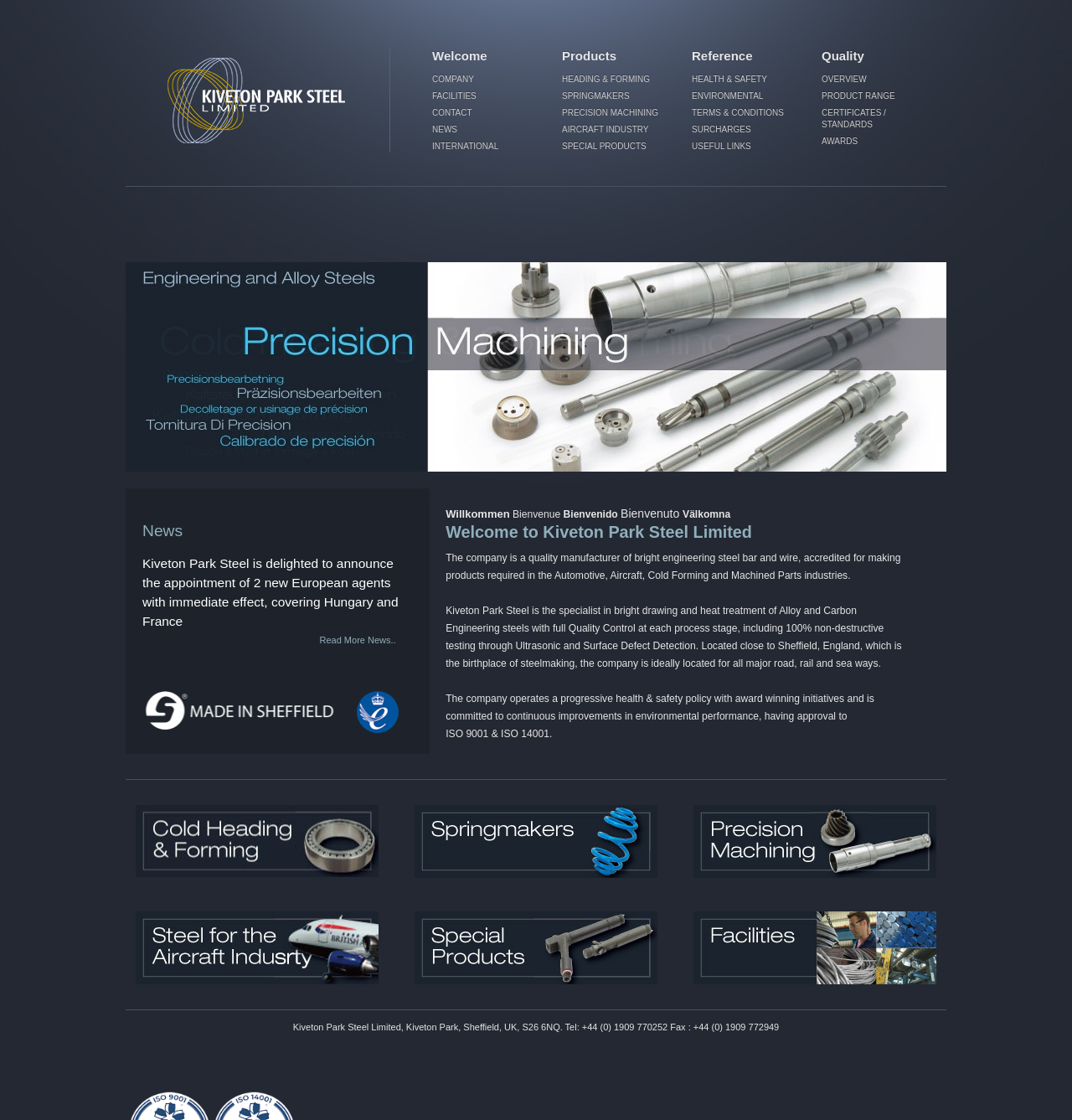Extract the bounding box coordinates of the UI element described: "Awards". Provide the coordinates in the format [left, top, right, bottom] with values ranging from 0 to 1.

[0.766, 0.117, 0.868, 0.132]